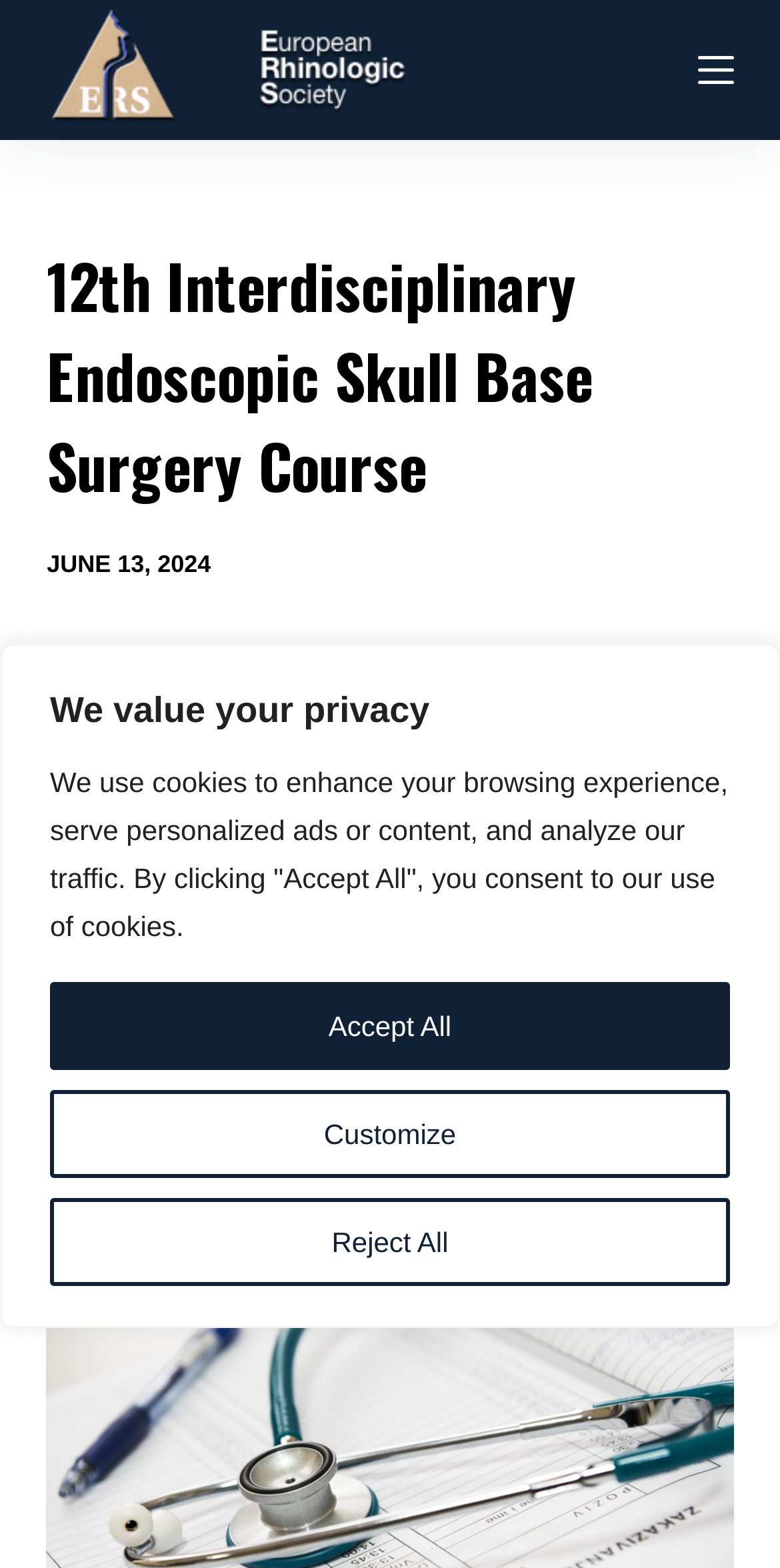What is the name of the organization?
Using the information from the image, give a concise answer in one word or a short phrase.

European Rhinologic Society